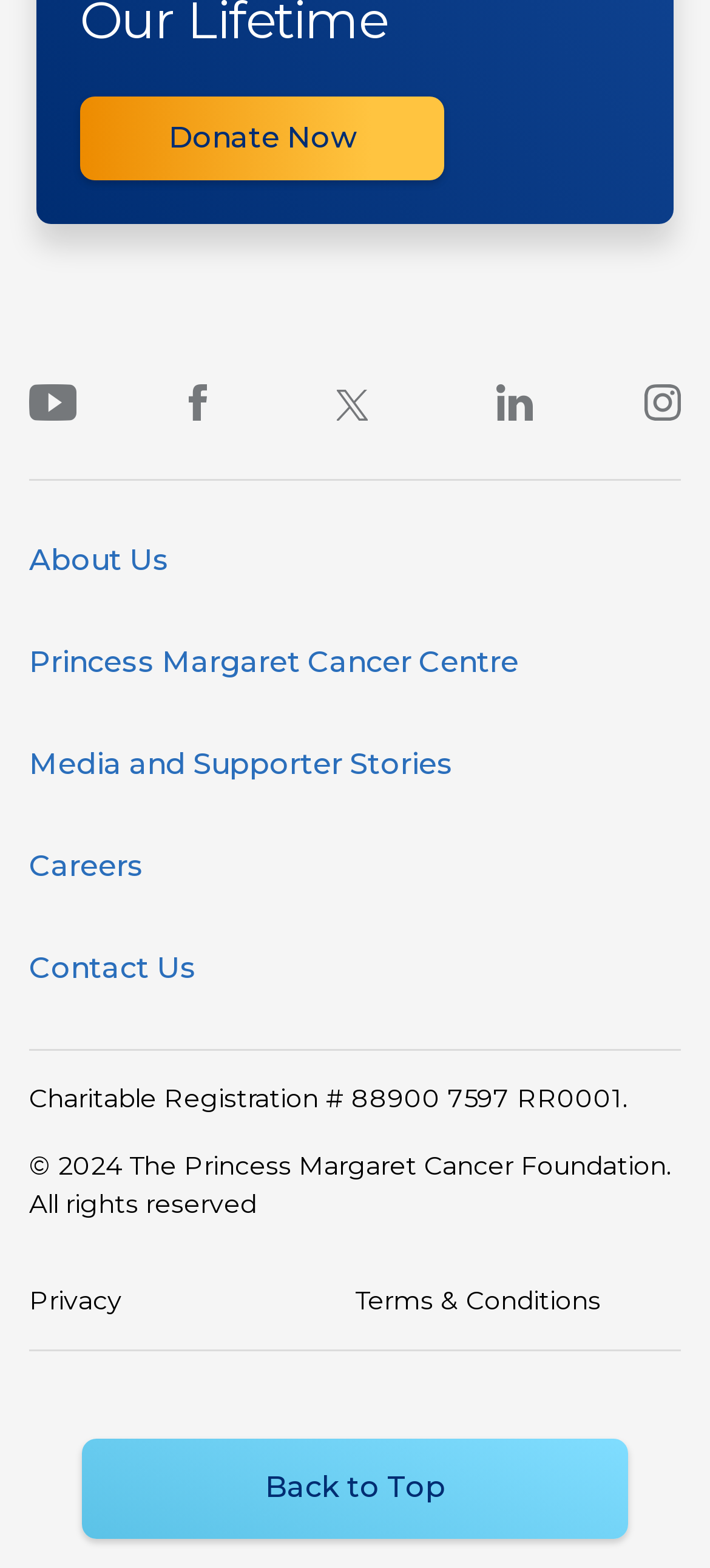What social media platforms does the foundation have?
Refer to the image and give a detailed answer to the question.

The answer can be found by looking at the links with the text 'PMCF Youtube', 'PMCF Facebook', 'PMCF Twitter', 'PMCF LinkedIn', and 'PMCF Instagram' which are located in the contentinfo section of the webpage.